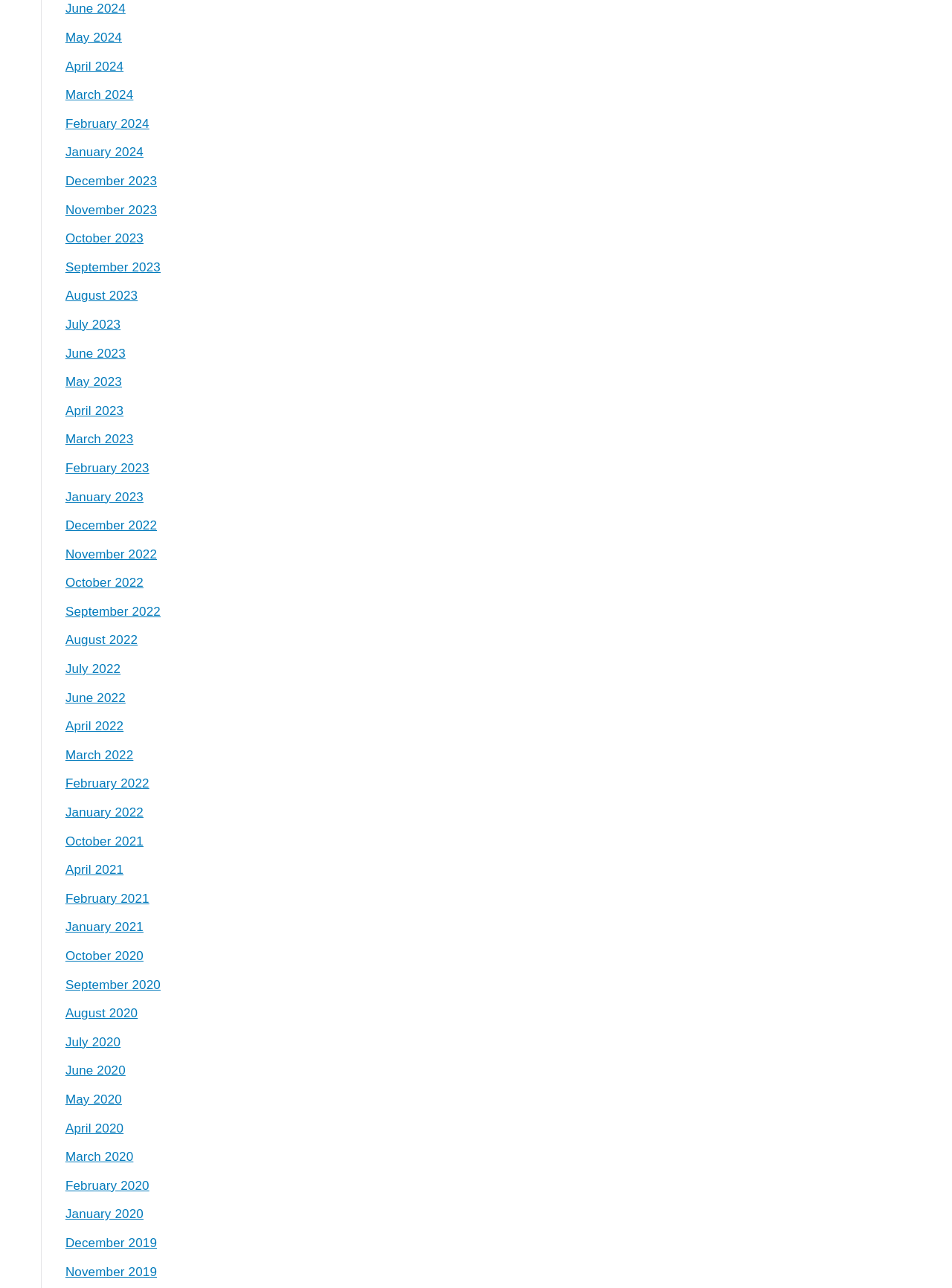What is the earliest month available?
Provide an in-depth and detailed explanation in response to the question.

By examining the list of links on the webpage, I found that the earliest month available is October 2019, which is the oldest month listed.